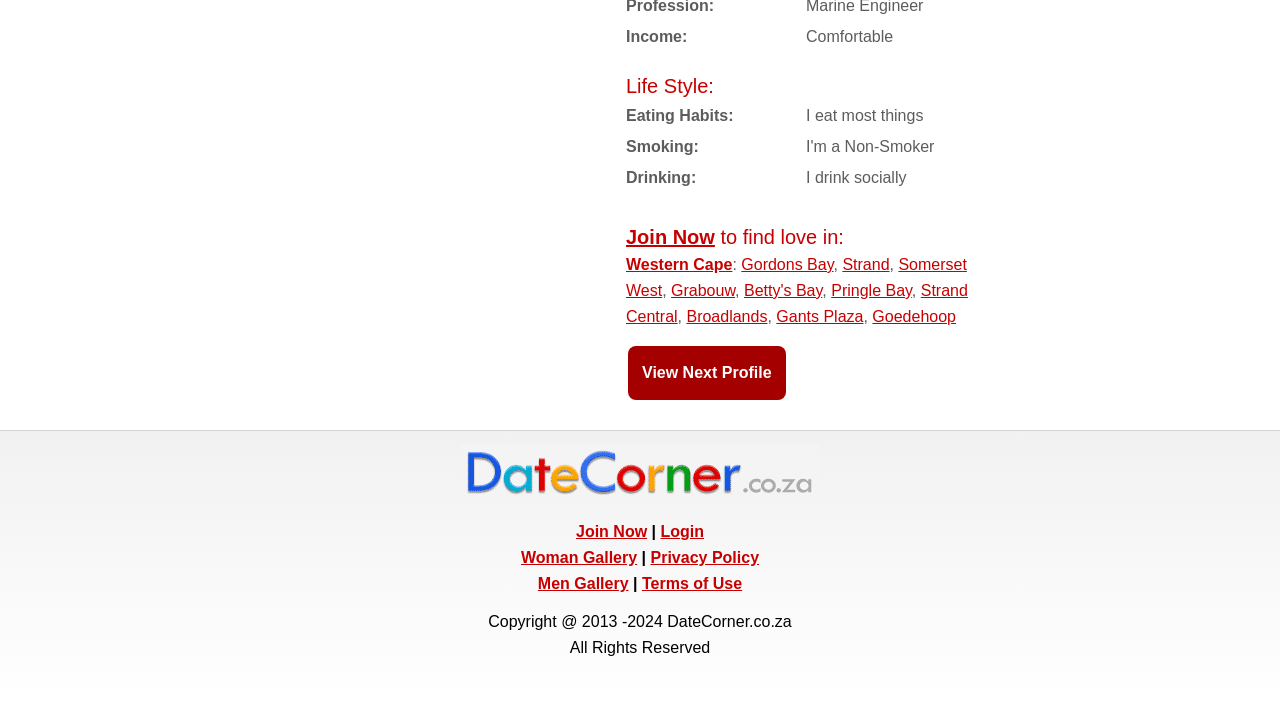Please determine the bounding box coordinates for the UI element described as: "Western Cape".

[0.489, 0.359, 0.572, 0.383]